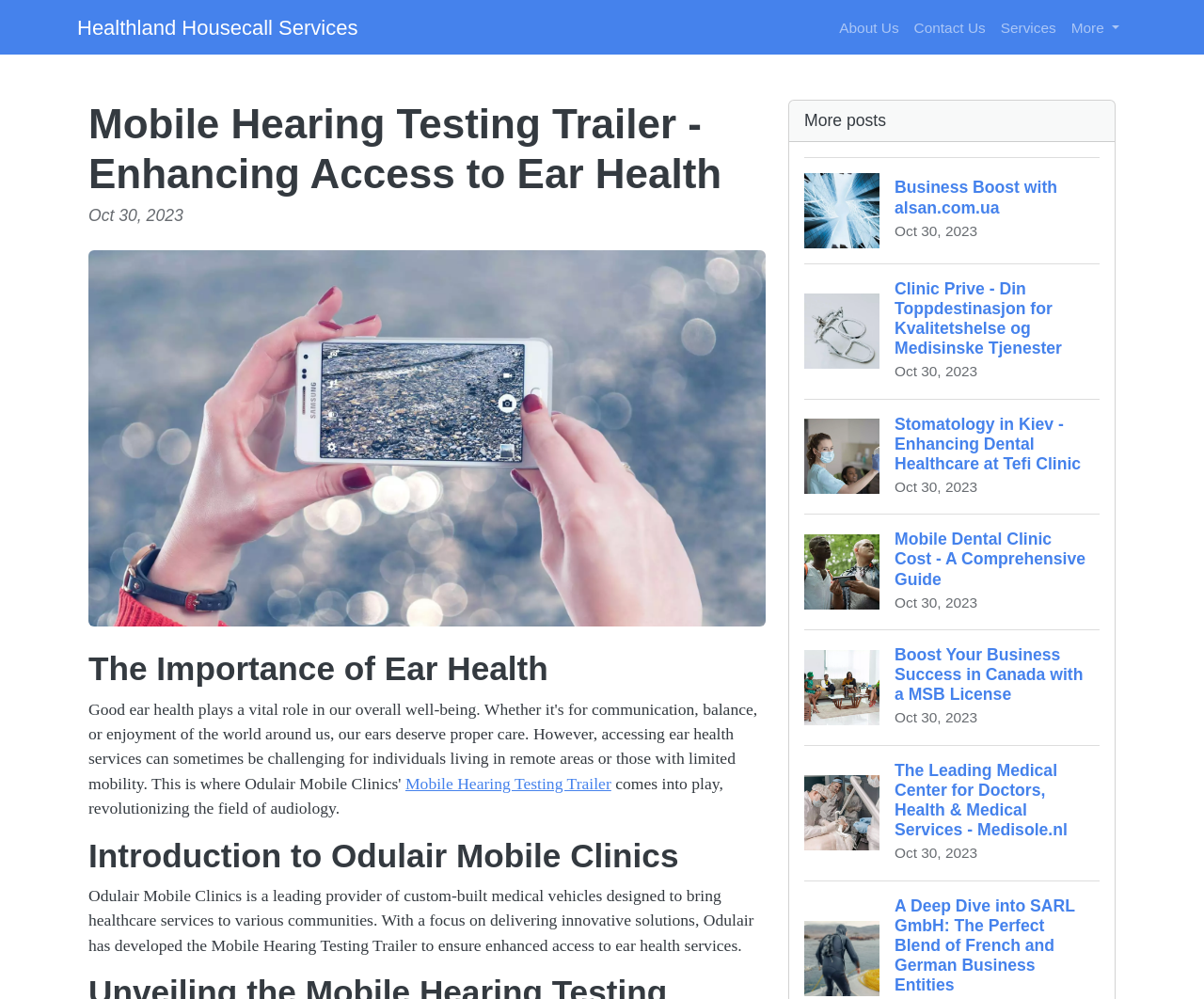Locate the bounding box of the UI element described by: "More" in the given webpage screenshot.

[0.883, 0.009, 0.936, 0.046]